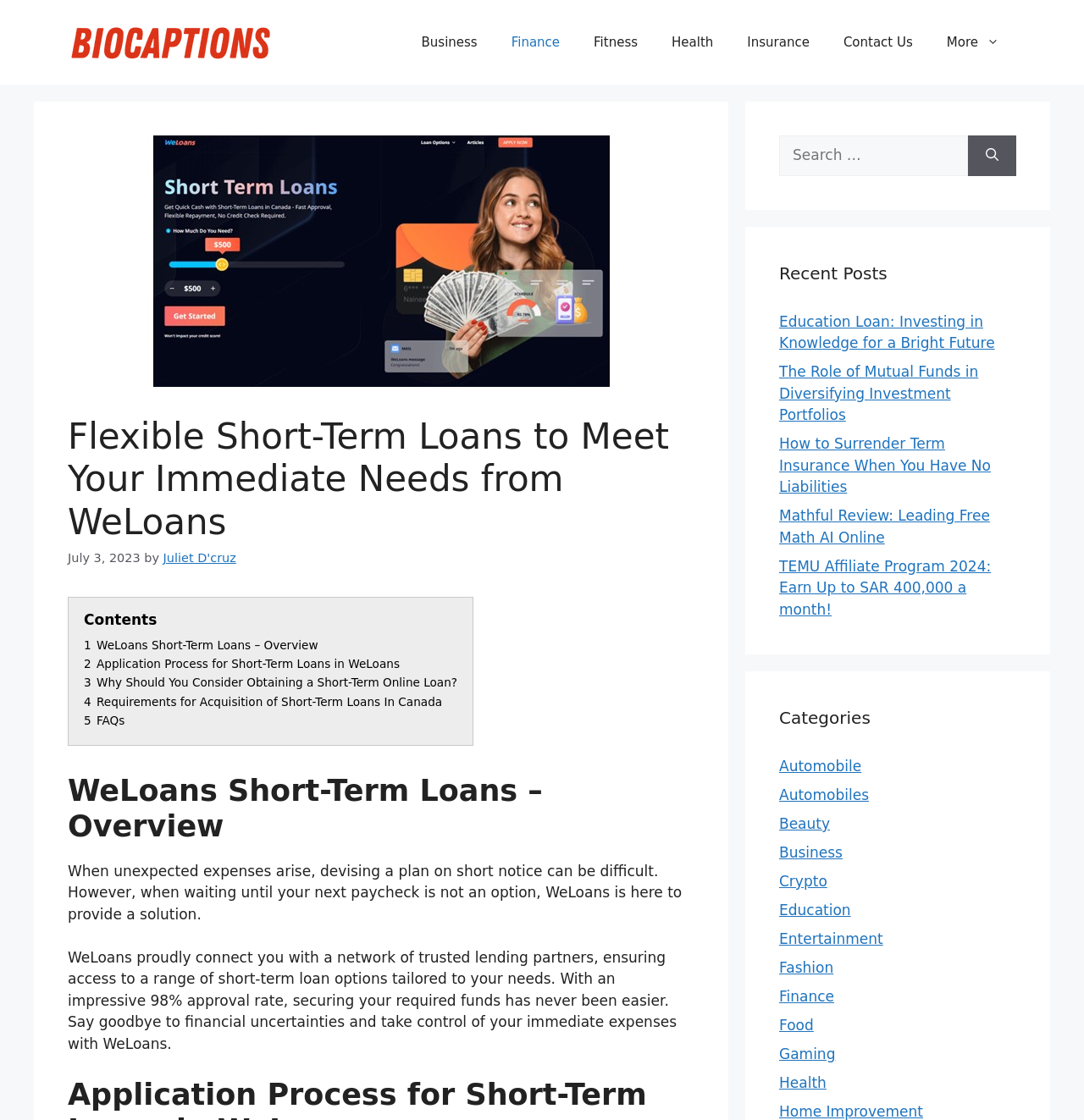Kindly determine the bounding box coordinates for the area that needs to be clicked to execute this instruction: "Search for something".

[0.893, 0.121, 0.938, 0.157]